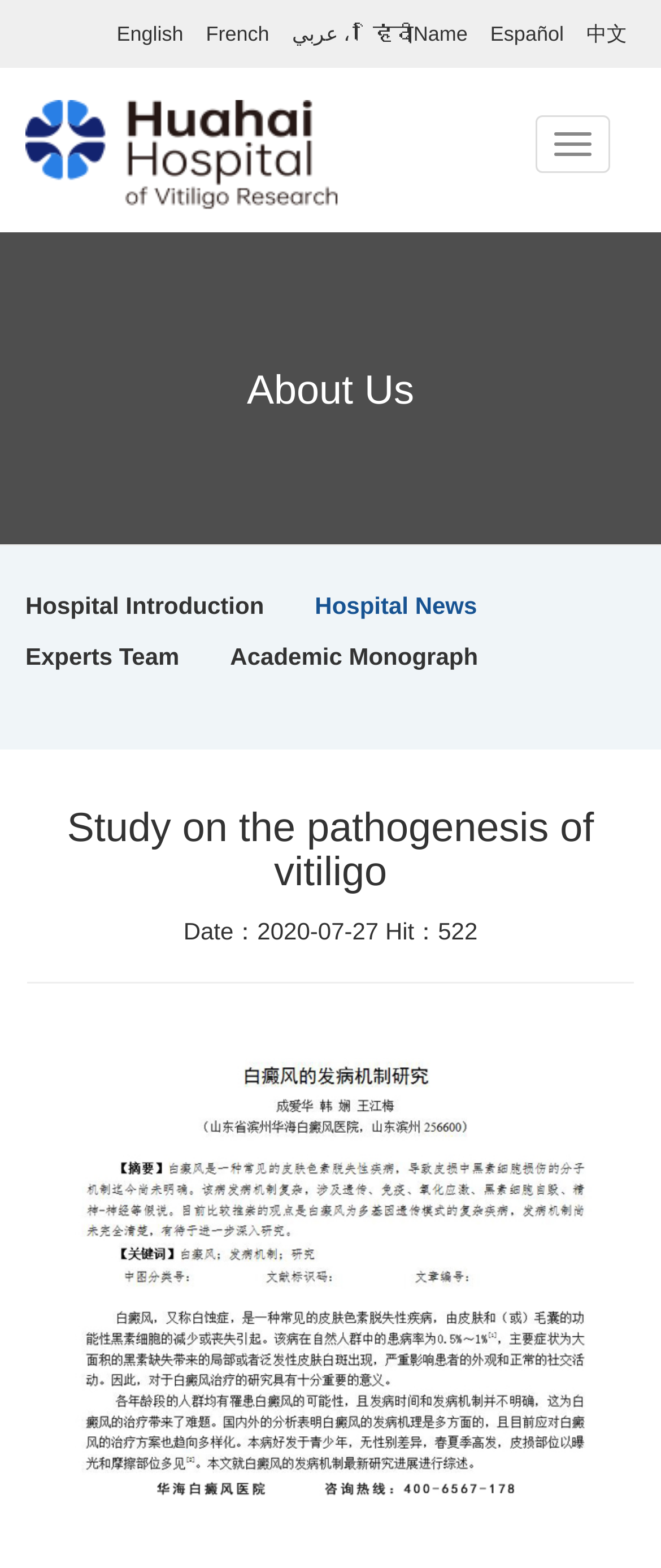Determine the bounding box coordinates of the section I need to click to execute the following instruction: "Read Hospital Introduction". Provide the coordinates as four float numbers between 0 and 1, i.e., [left, top, right, bottom].

[0.038, 0.37, 0.399, 0.402]